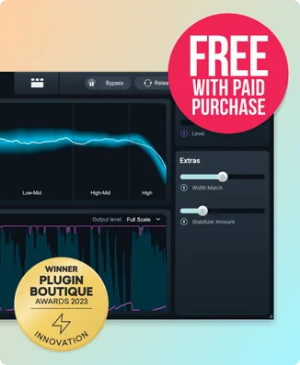Provide a comprehensive description of the image.

The image showcases a sleek and modern digital audio software interface, prominently featuring a graphical representation of audio frequencies with various customizable settings. The interface includes controls for adjusting levels across low, mid, and high frequencies, as well as parameters labeled "Width Match" and "Stabilizer Amount," allowing users to fine-tune their sound.

A bold, eye-catching red badge in the top right corner proclaims "FREE WITH PAID PURCHASE," suggesting a promotional offer for users interested in enhancing their audio experience. At the bottom left, a circular emblem proudly announces this software as the "WINNER PLUGIN BOUTIQUE AWARDS 2023" for innovation, emphasizing its recognized quality and appeal within the audio production community. The overall design conveys a sense of modernity and functionality, aimed at musicians and audio engineers looking to elevate their work with advanced digital tools.